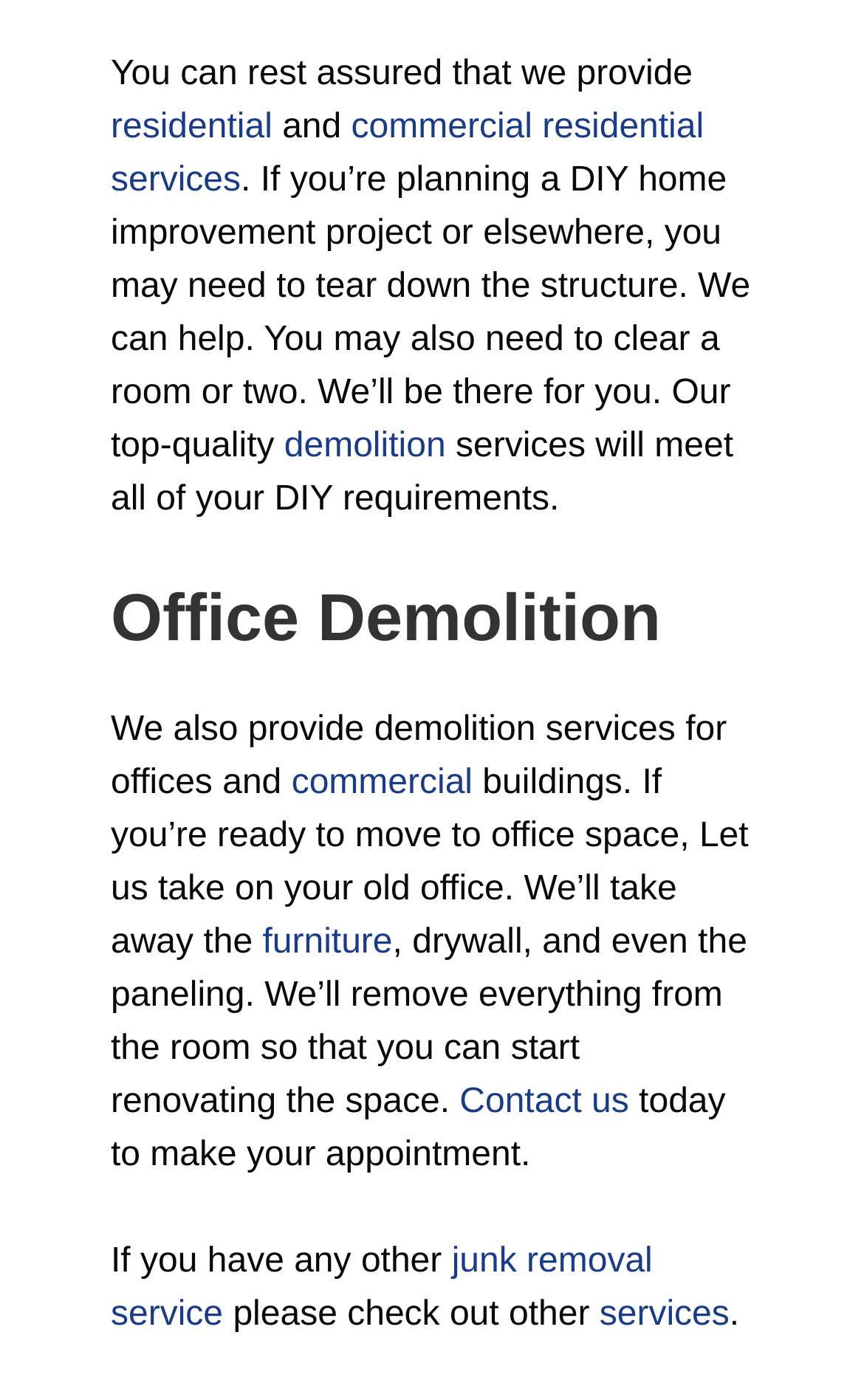Carefully examine the image and provide an in-depth answer to the question: What can the company help with in a DIY home improvement project?

According to the webpage, the company can help with tearing down structures and clearing rooms in a DIY home improvement project. This is stated in the text 'If you’re planning a DIY home improvement project or elsewhere, you may need to tear down the structure. We can help. You may also need to clear a room or two. We’ll be there for you'.